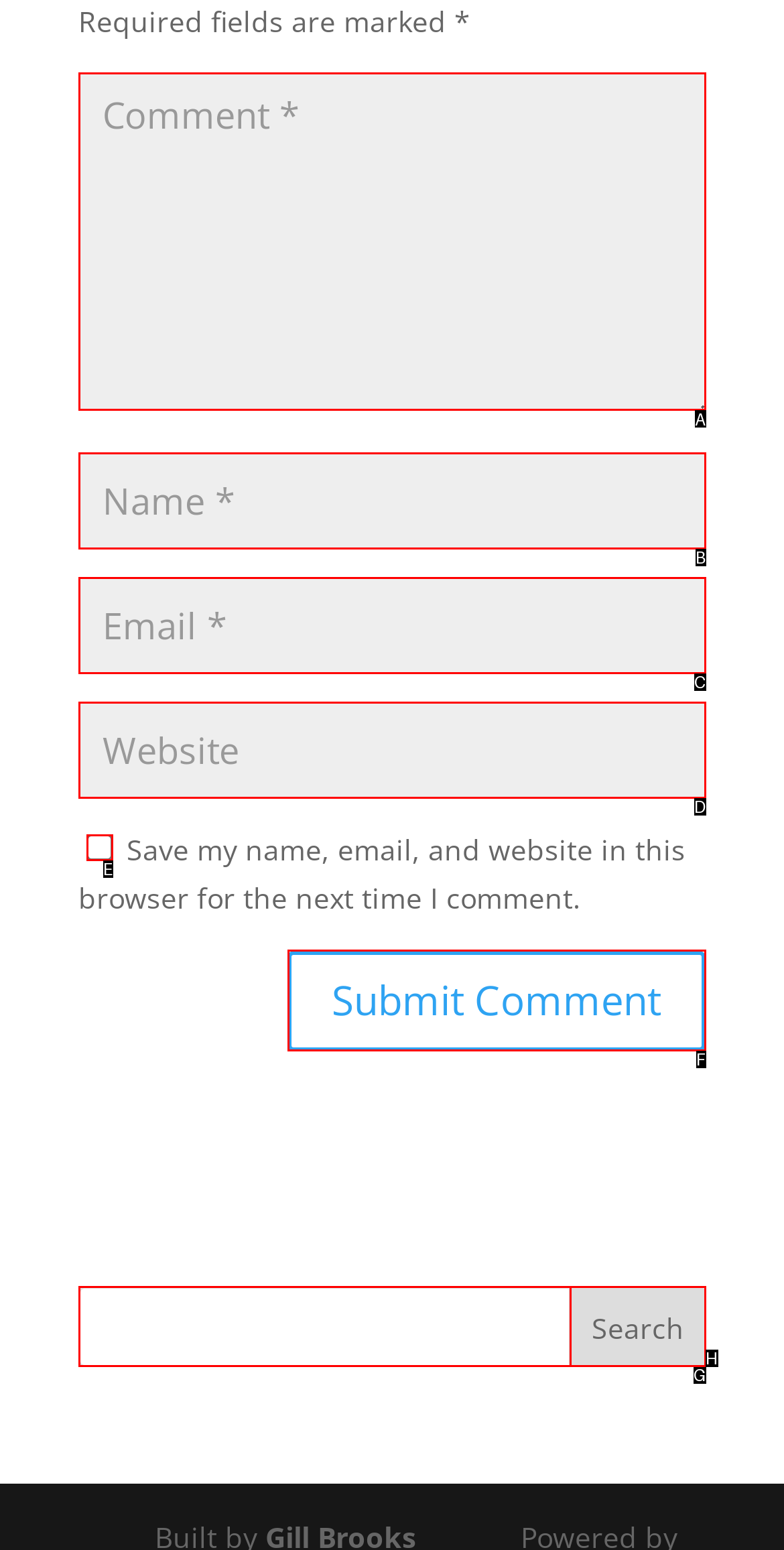Pick the HTML element that should be clicked to execute the task: Submit the comment
Respond with the letter corresponding to the correct choice.

F